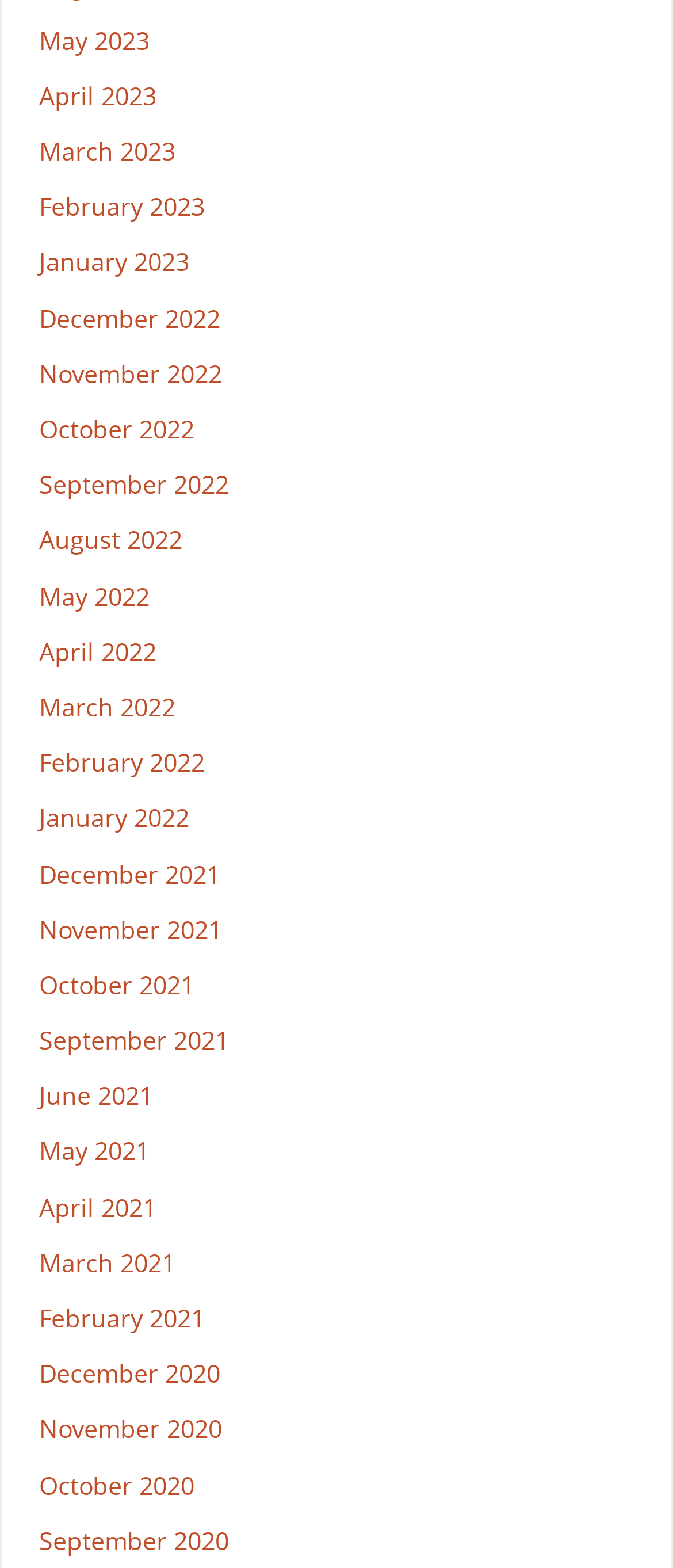Locate the bounding box coordinates of the clickable region necessary to complete the following instruction: "Check September 2021". Provide the coordinates in the format of four float numbers between 0 and 1, i.e., [left, top, right, bottom].

[0.058, 0.653, 0.34, 0.674]